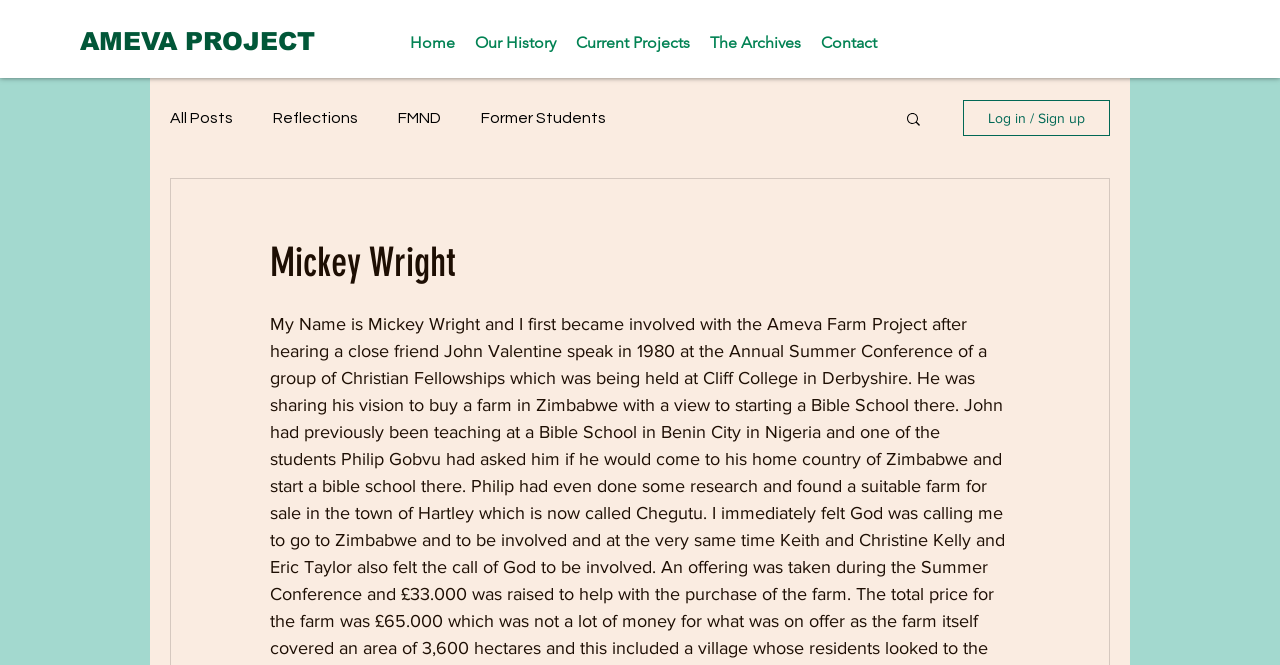What type of content is available on the website?
Using the image, elaborate on the answer with as much detail as possible.

The navigation elements and links on the webpage suggest that the website contains various types of content, including blog posts, projects, and historical information about the Ameva Farm Project.